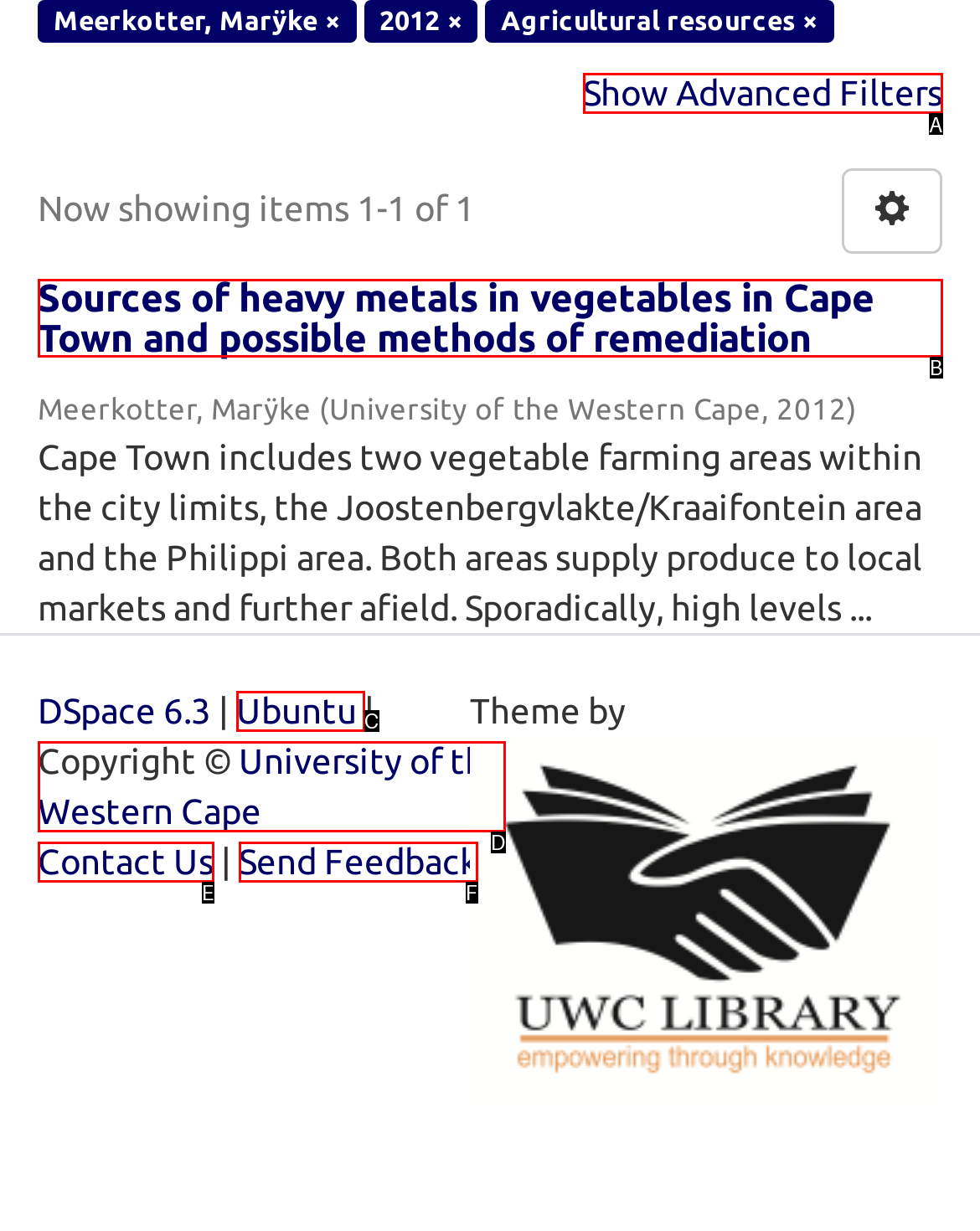Determine the HTML element that best aligns with the description: Ubuntu
Answer with the appropriate letter from the listed options.

C